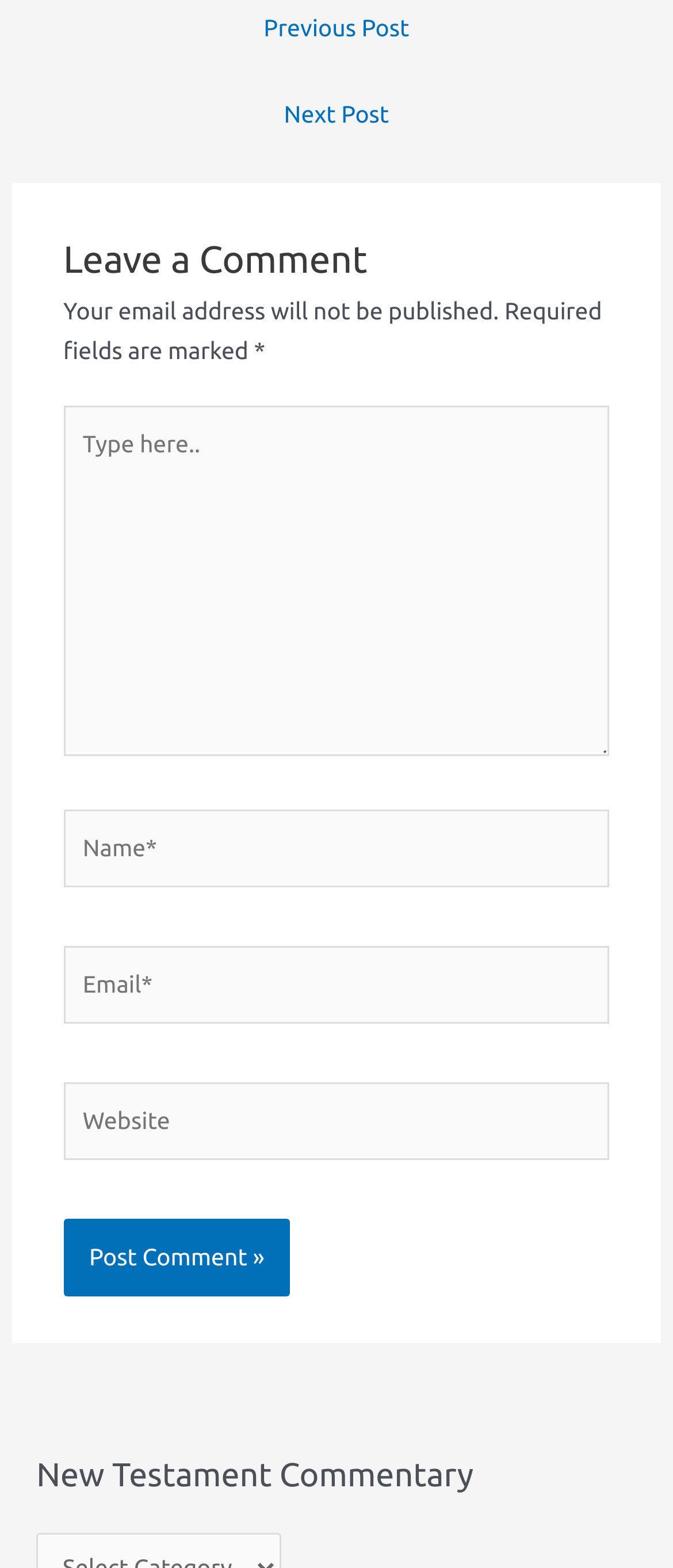What is the topic of the webpage?
Examine the image closely and answer the question with as much detail as possible.

The webpage has a heading 'New Testament Commentary' at the bottom, which suggests that the topic of the webpage is related to commentary on the New Testament.